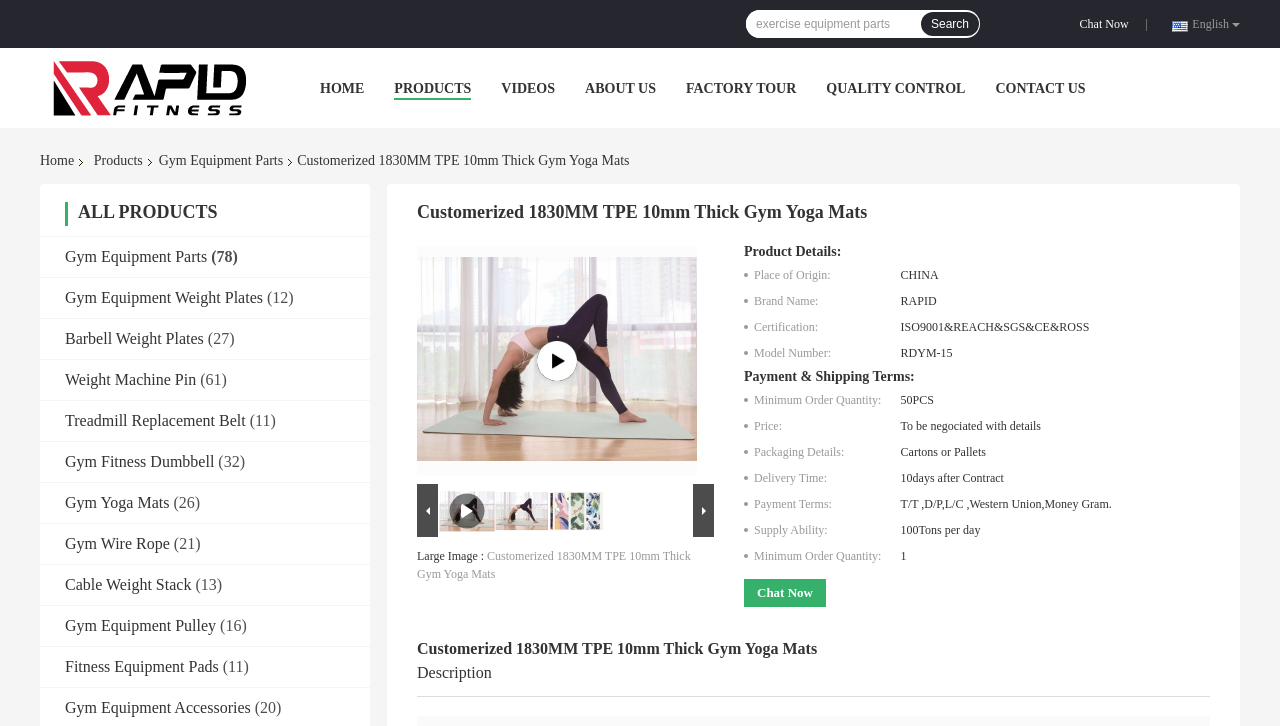Pinpoint the bounding box coordinates of the clickable area needed to execute the instruction: "Explore gym equipment weight plates". The coordinates should be specified as four float numbers between 0 and 1, i.e., [left, top, right, bottom].

[0.051, 0.398, 0.205, 0.424]